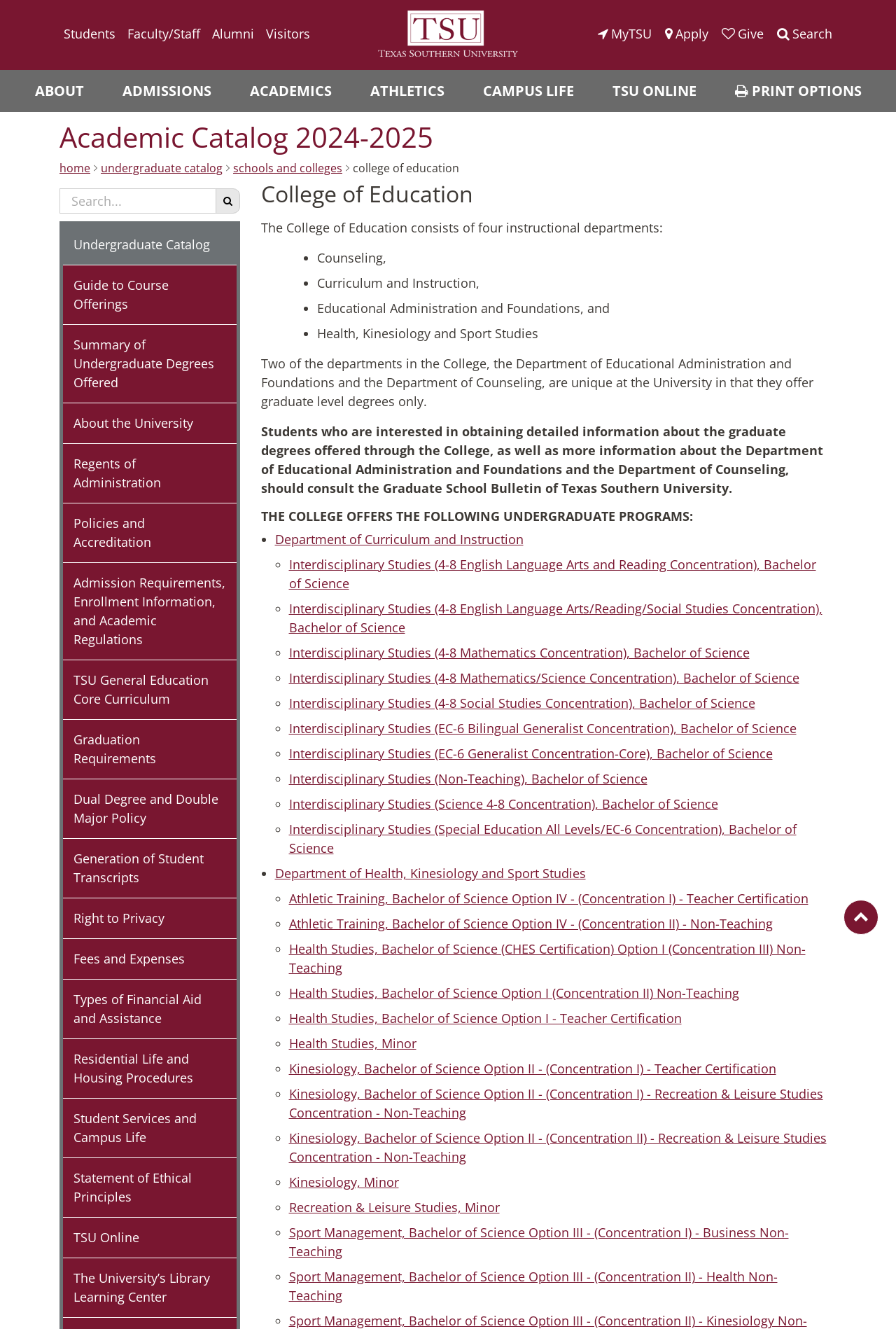Using the provided element description: "Campus Events", identify the bounding box coordinates. The coordinates should be four floats between 0 and 1 in the order [left, top, right, bottom].

[0.517, 0.084, 0.777, 0.114]